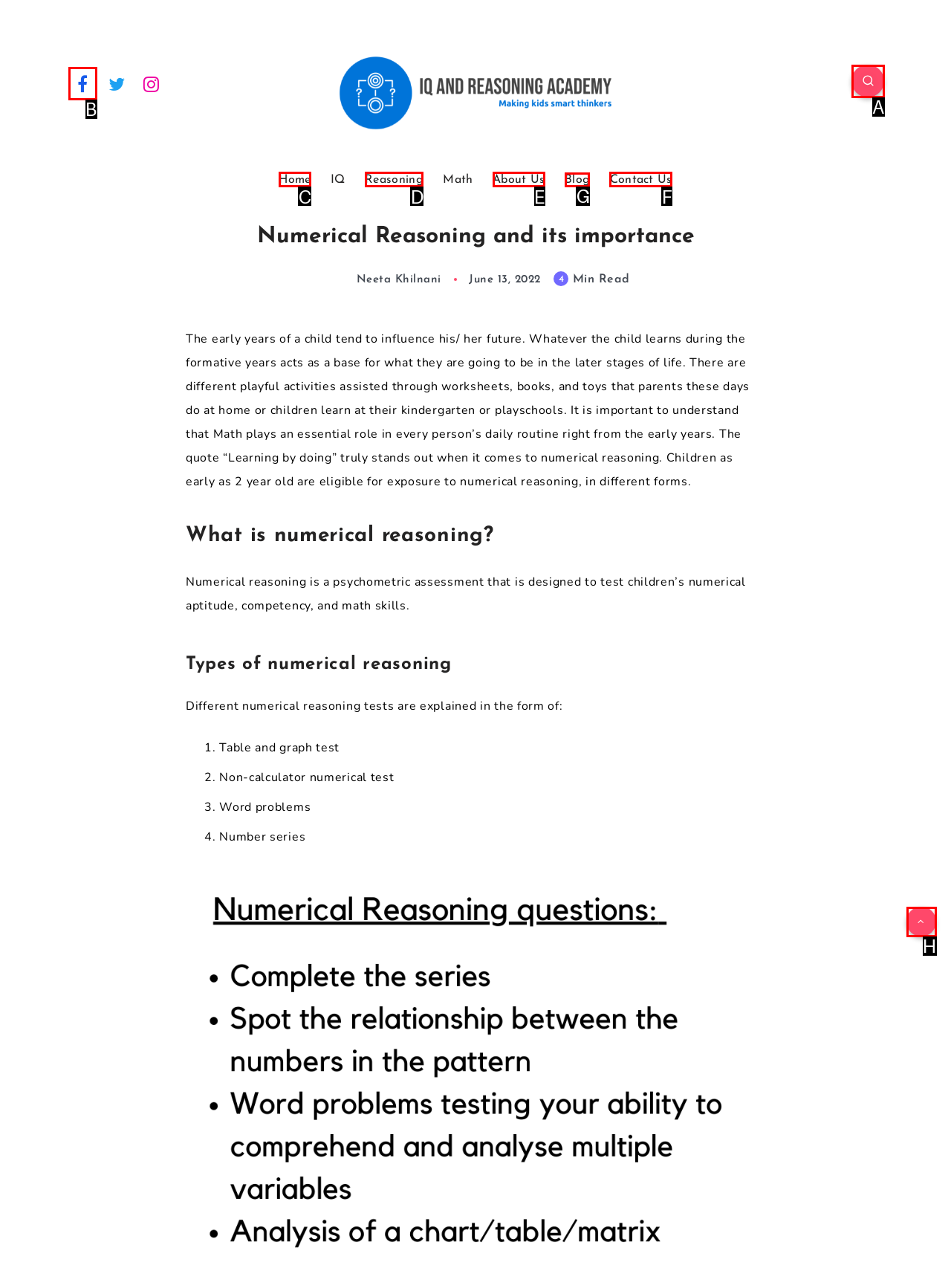To complete the task: Check the 'Best Psychic Reading Deals', select the appropriate UI element to click. Respond with the letter of the correct option from the given choices.

None